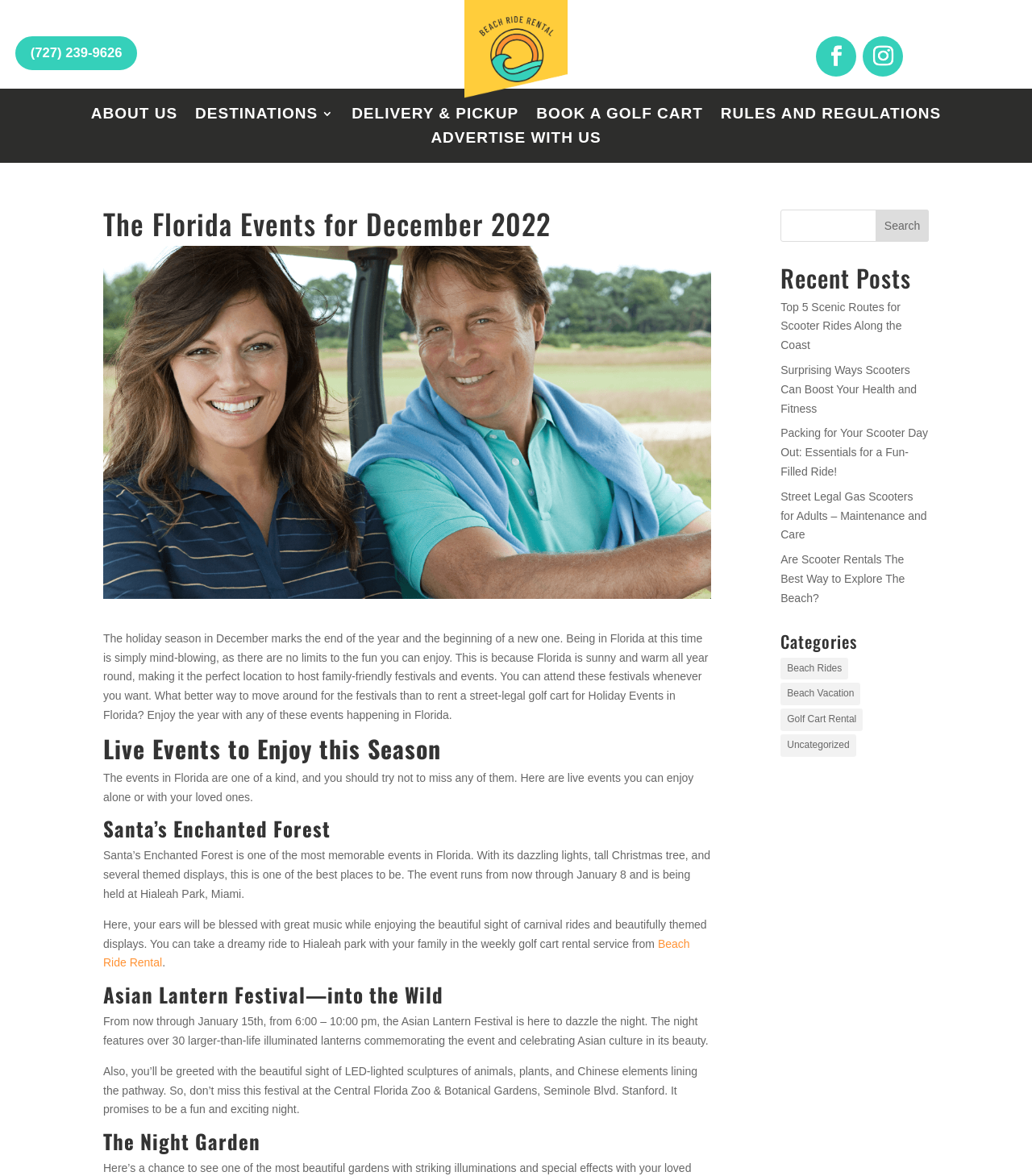Use a single word or phrase to respond to the question:
What is the name of the zoo where the Asian Lantern Festival is held?

Central Florida Zoo & Botanical Gardens